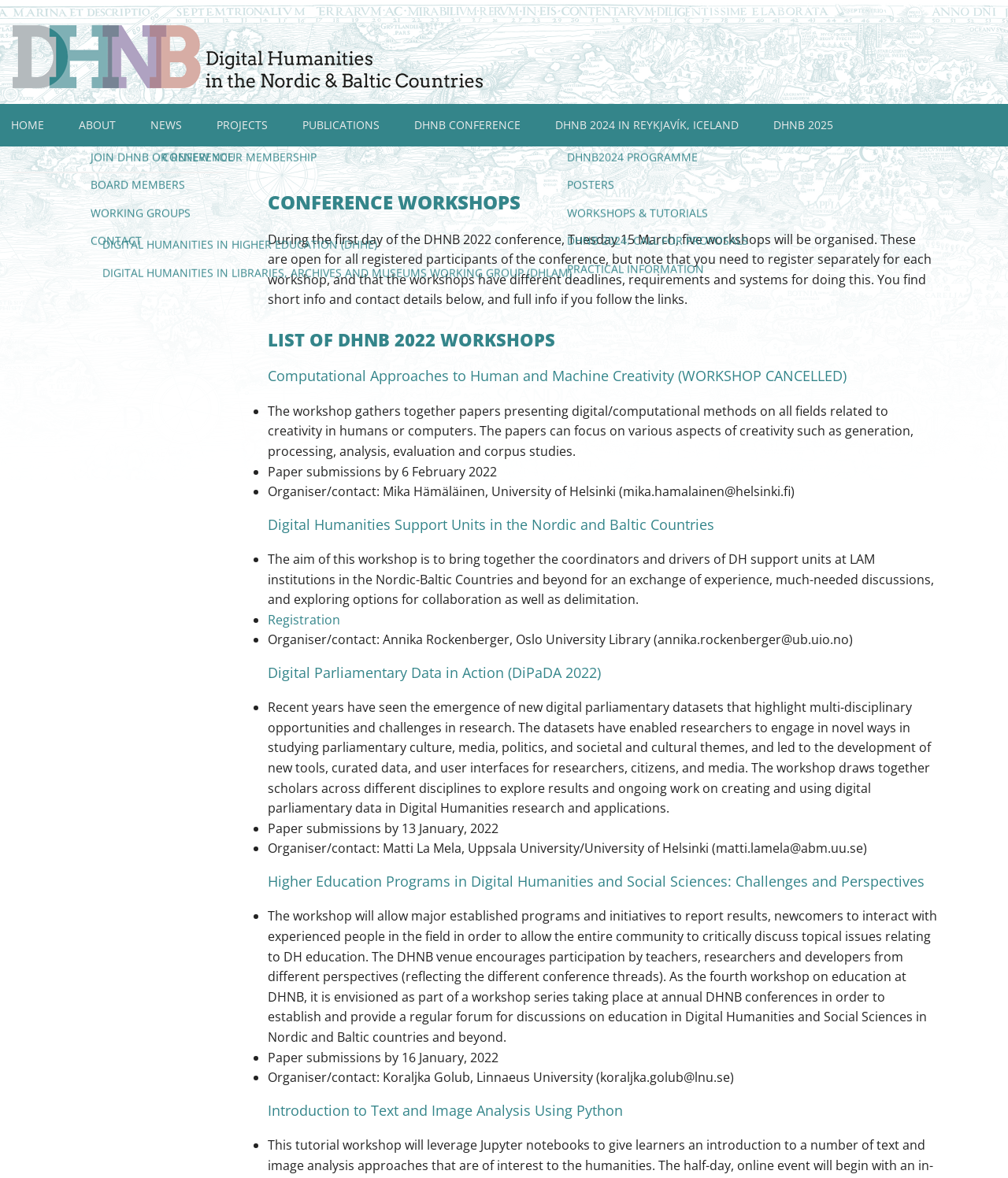Identify the bounding box coordinates of the section to be clicked to complete the task described by the following instruction: "View the DHNB 2024 programme". The coordinates should be four float numbers between 0 and 1, formatted as [left, top, right, bottom].

[0.551, 0.13, 0.68, 0.143]